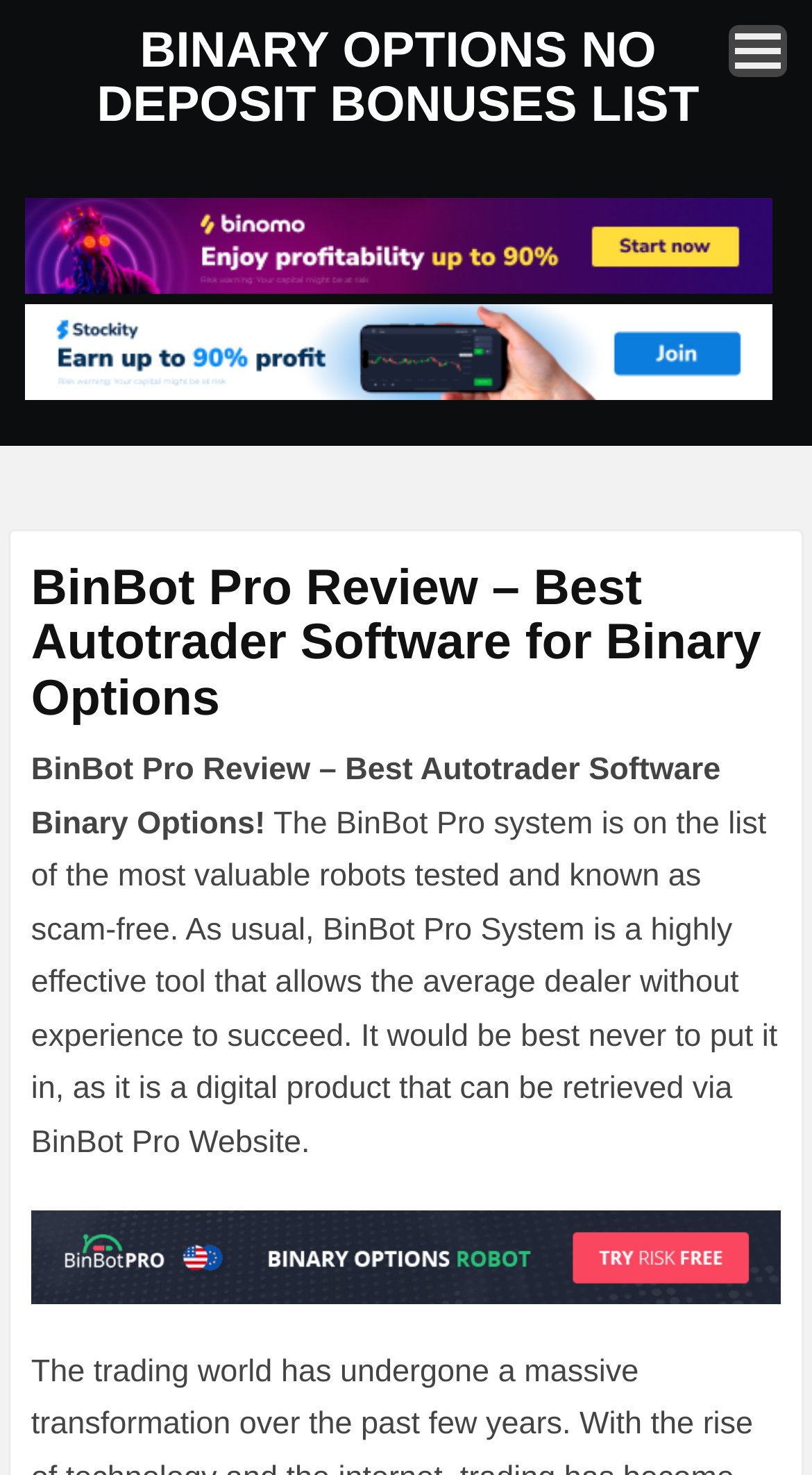Refer to the element description alt="Binomo no deposit bonus" and identify the corresponding bounding box in the screenshot. Format the coordinates as (top-left x, top-left y, bottom-right x, bottom-right y) with values in the range of 0 to 1.

[0.03, 0.134, 0.951, 0.199]